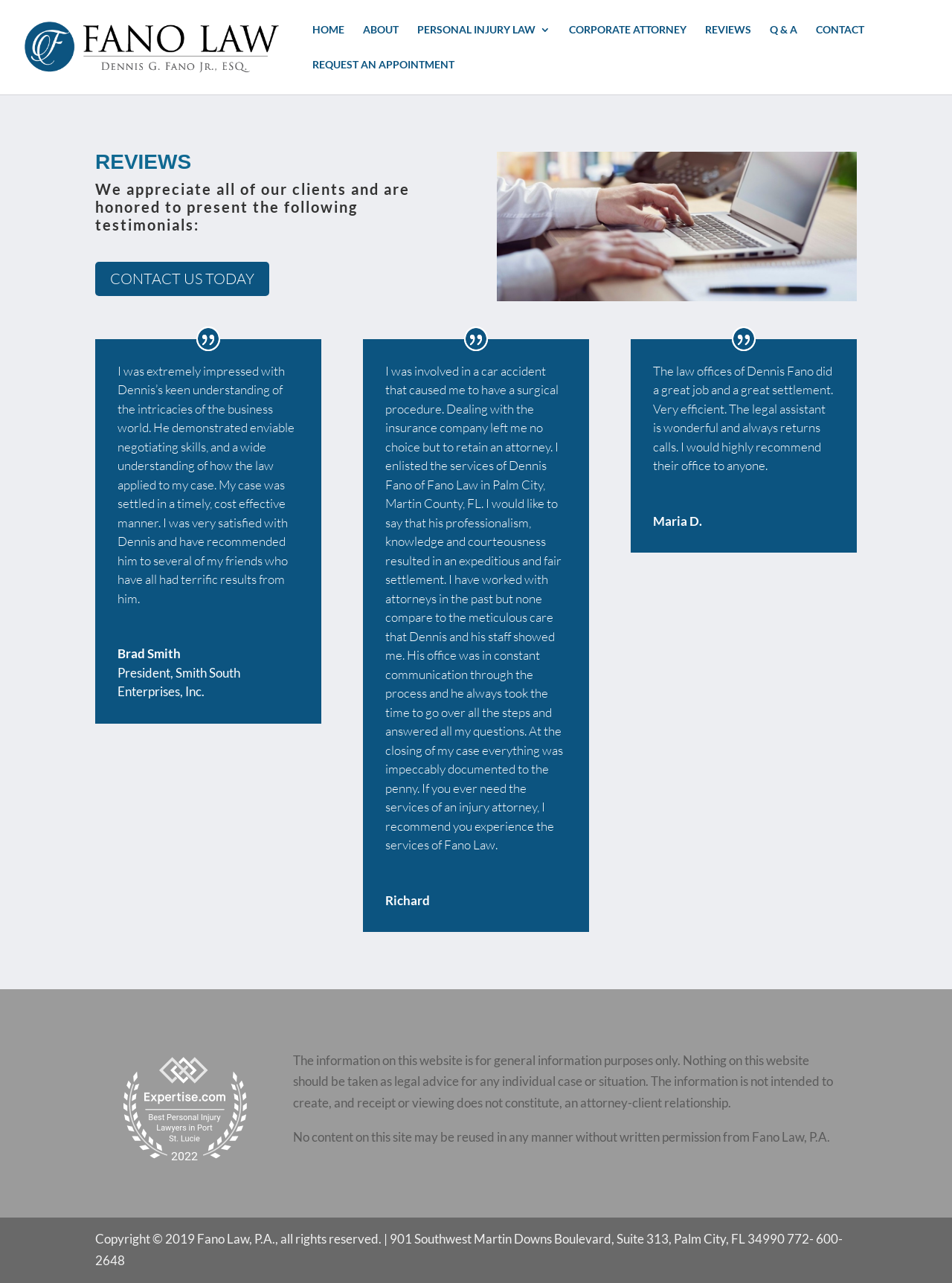How many testimonials are displayed on the webpage?
Could you answer the question in a detailed manner, providing as much information as possible?

The webpage displays three testimonials from clients, each with a quote and the client's name and title. The testimonials are located in the main content area of the webpage.